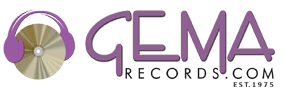Describe thoroughly the contents of the image.

The image displays the logo of Gema Records, featuring a stylized design that includes a classic vinyl record and headphones. The logo prominently showcases the name "GEMA" in large, bold purple letters, signifying the brand's identity in the music industry. Below the name, "RECORDS.COM" is presented in a smaller font, reinforcing the brand's online presence. The design reflects a vintage aesthetic, appealing to music enthusiasts while emphasizing Gema Records' establishment in 1975. This logo effectively captures the essence of a music label dedicated to providing a unique auditory experience.